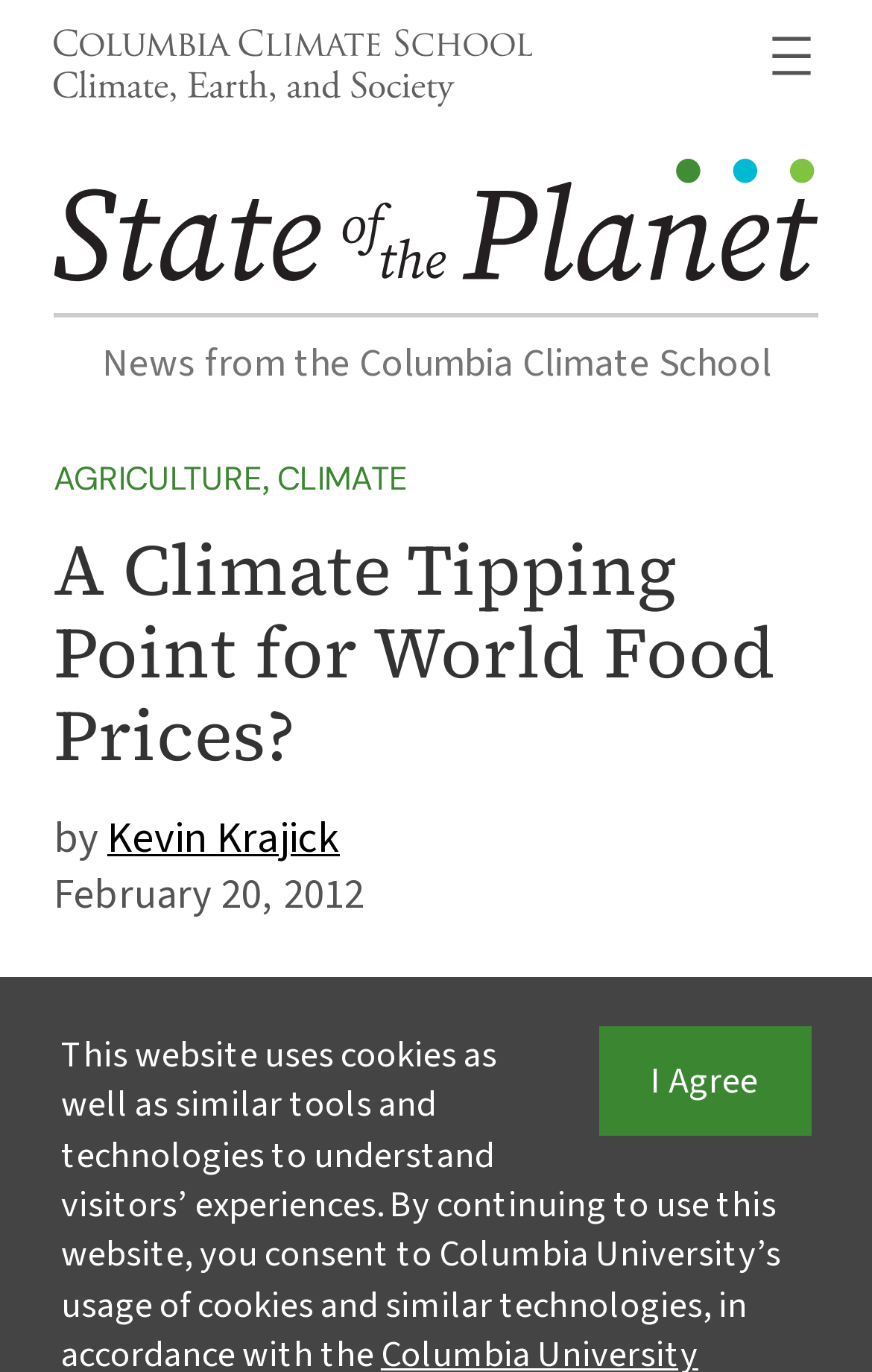Given the element description: "State of the Planet.sotp-svg{fill:#231f20}", predict the bounding box coordinates of this UI element. The coordinates must be four float numbers between 0 and 1, given as [left, top, right, bottom].

[0.062, 0.116, 0.938, 0.218]